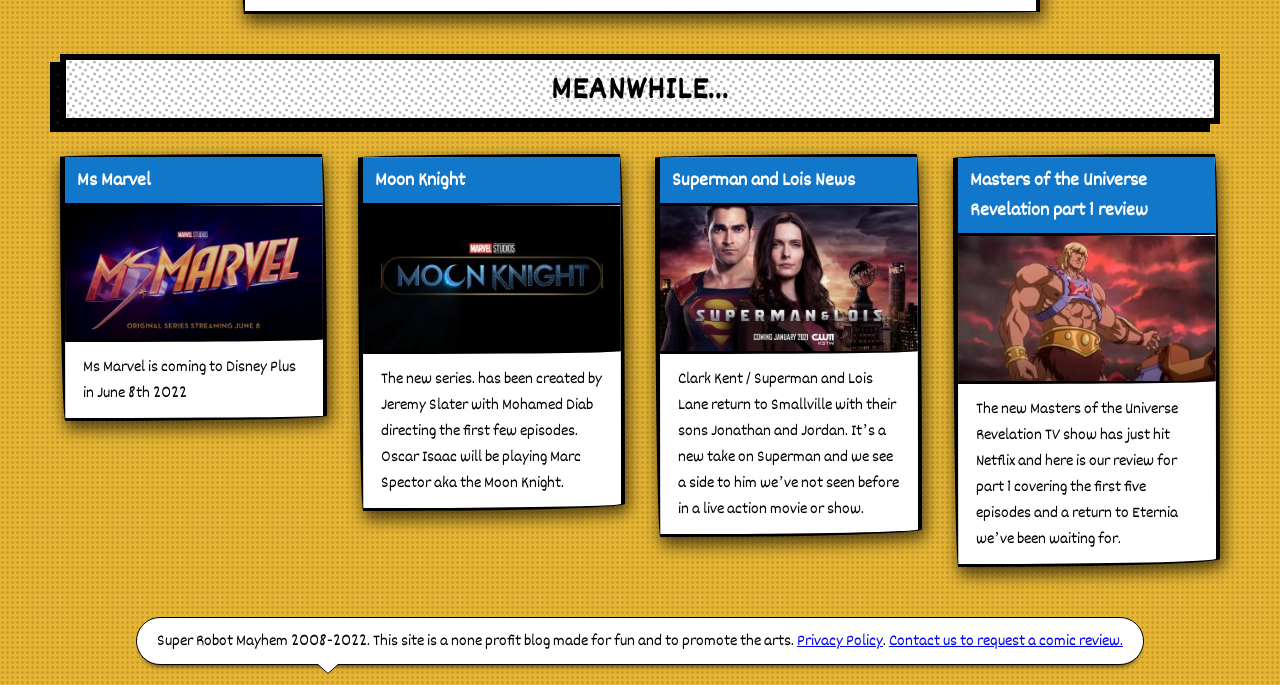What is the name of the website?
Please answer the question with a single word or phrase, referencing the image.

Super Robot Mayhem